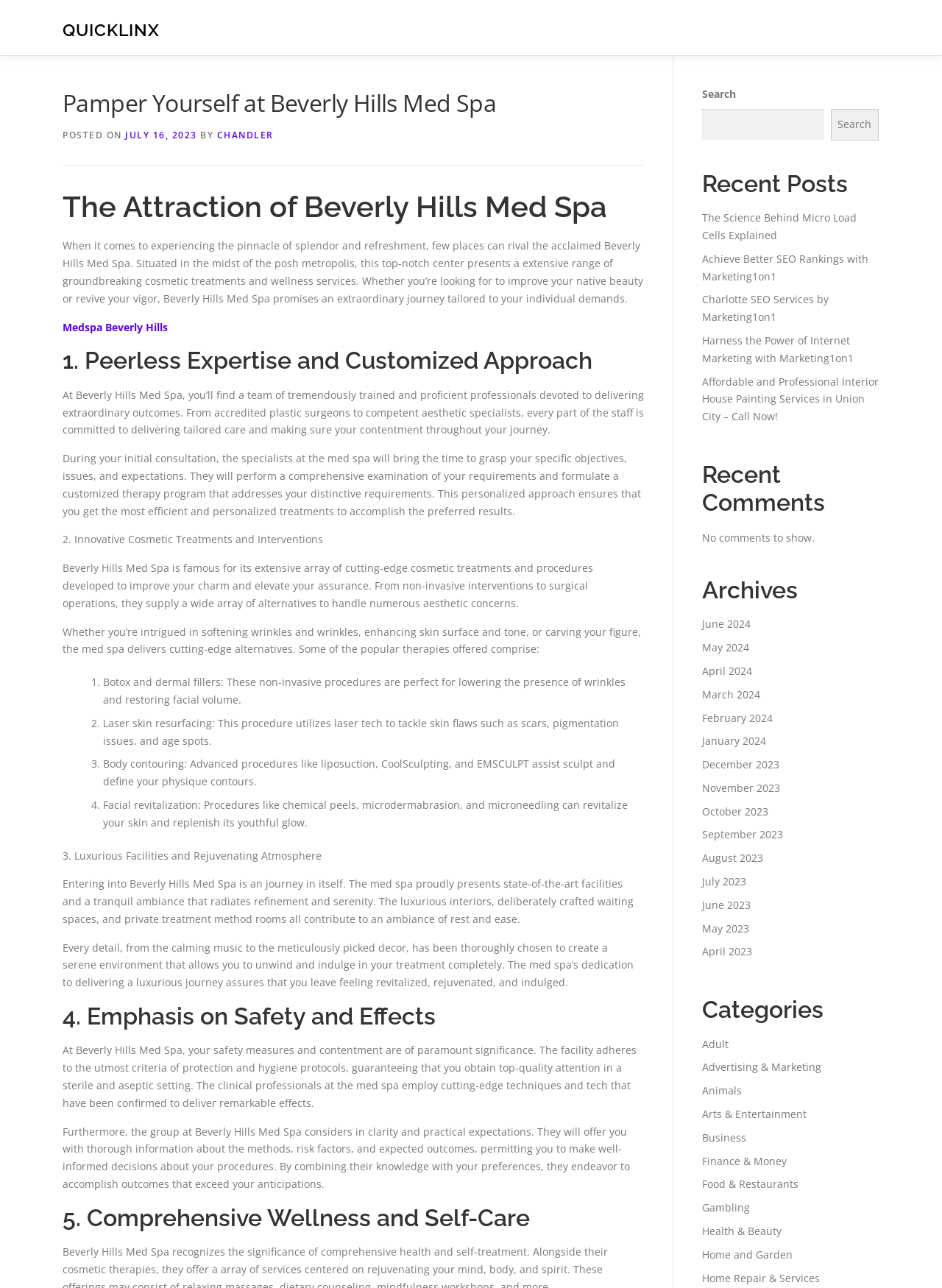What is the purpose of the med spa?
Please look at the screenshot and answer in one word or a short phrase.

To provide cosmetic treatments and wellness services